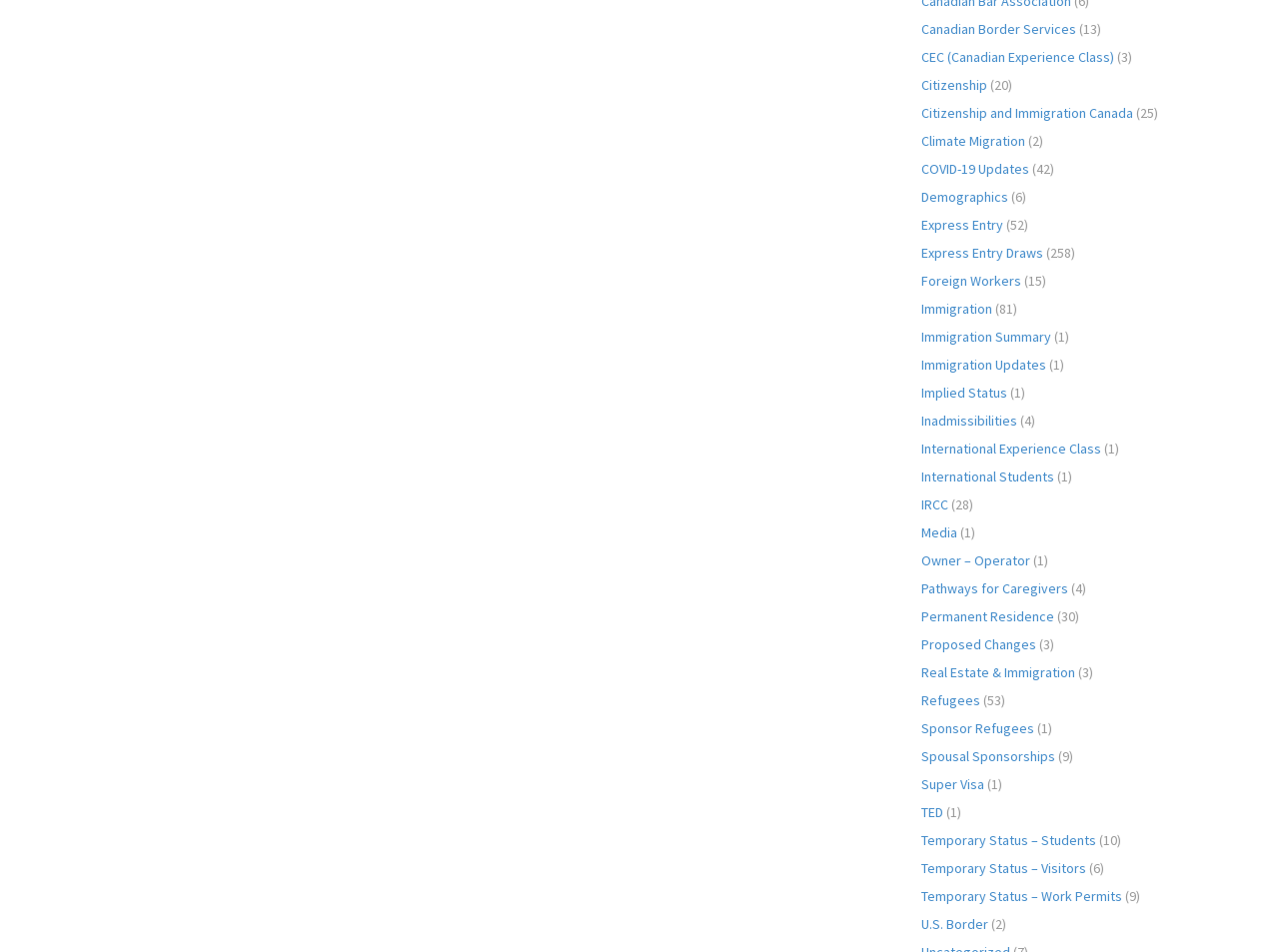Respond to the question with just a single word or phrase: 
How many links are on the webpage?

30+